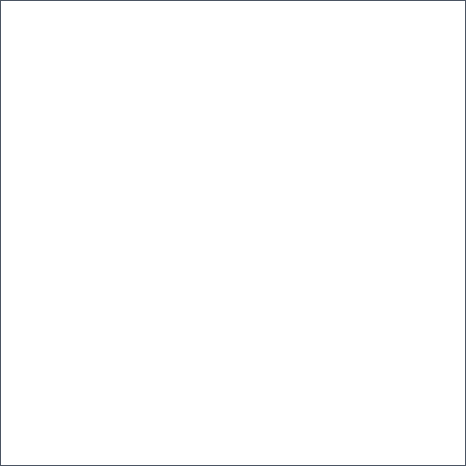Elaborate on the contents of the image in great detail.

The image showcases a personalized mug titled "Diyustom Dad Carrying Fluffy Cats On His Shoulders: The Best Cat Dad Ever." This unique design features an illustration that emphasizes the joy and companionship between a dad and his beloved cats, making it a perfect gift for cat lovers. It's ideal for those looking to give a thoughtful present to a friend or partner who adores their feline friends. The mug is available at a budget-friendly price range of approximately $24.99 to $28.99 and is made from durable ceramic material. Buyers can customize the size, choosing between 11oz or 15oz, and are encouraged to specify the number of cats in their order for a personalized touch. Various payment methods are accepted, including JCB, PayPal, Visa, MasterCard, and American Express.